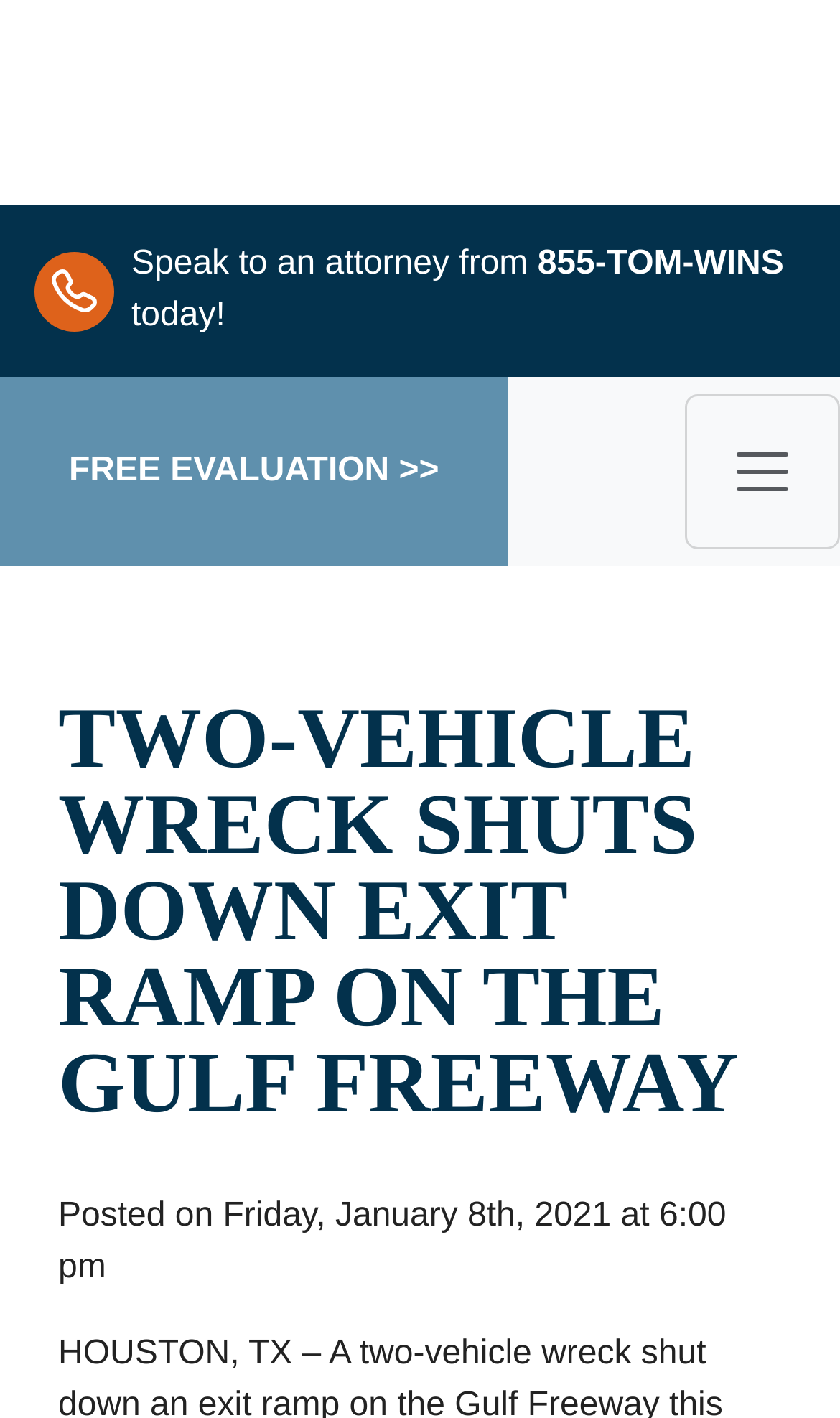Answer the question using only one word or a concise phrase: What is the call to action on the webpage?

FREE EVALUATION